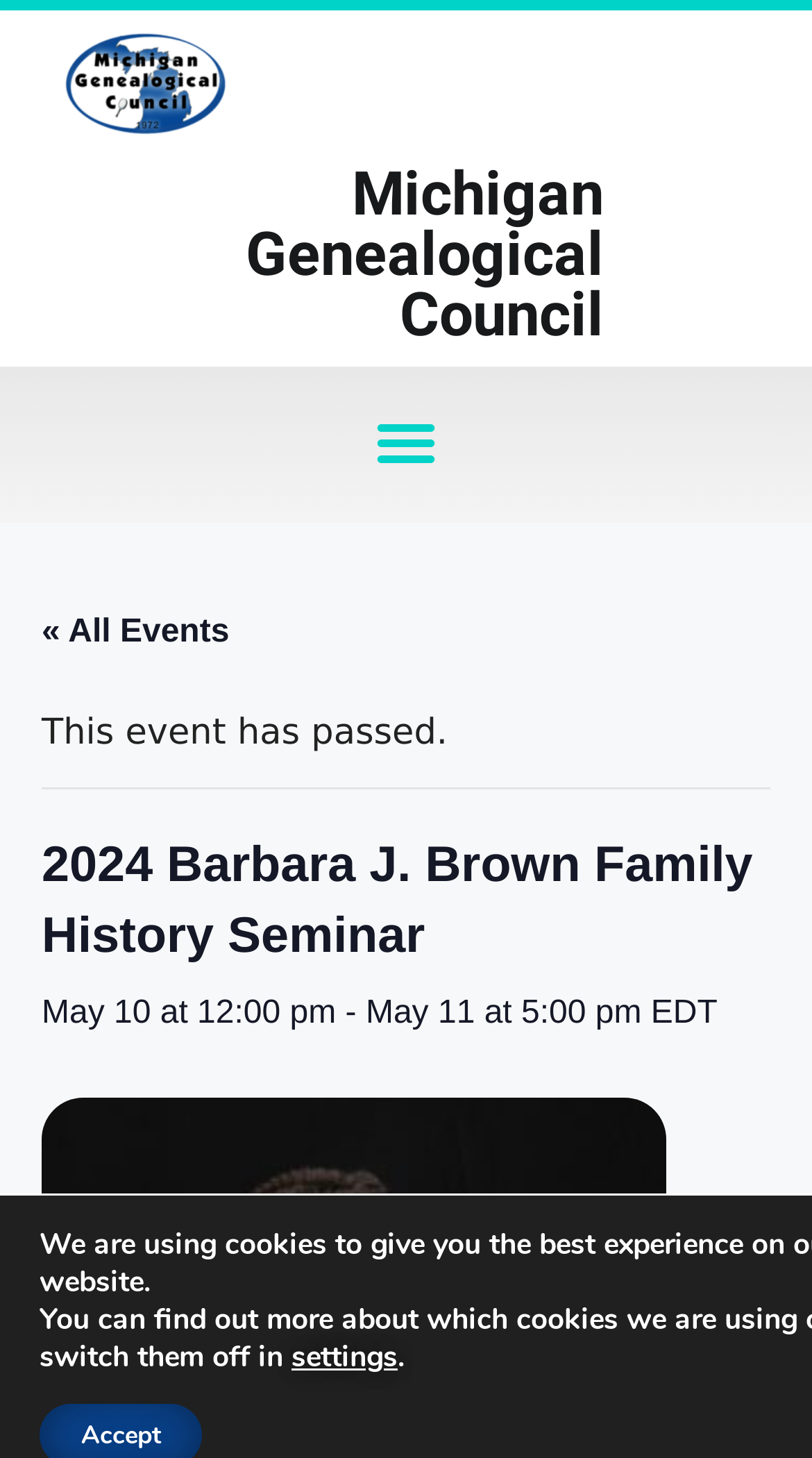What is the name of the seminar?
Give a single word or phrase answer based on the content of the image.

Barbara J. Brown Family History Seminar